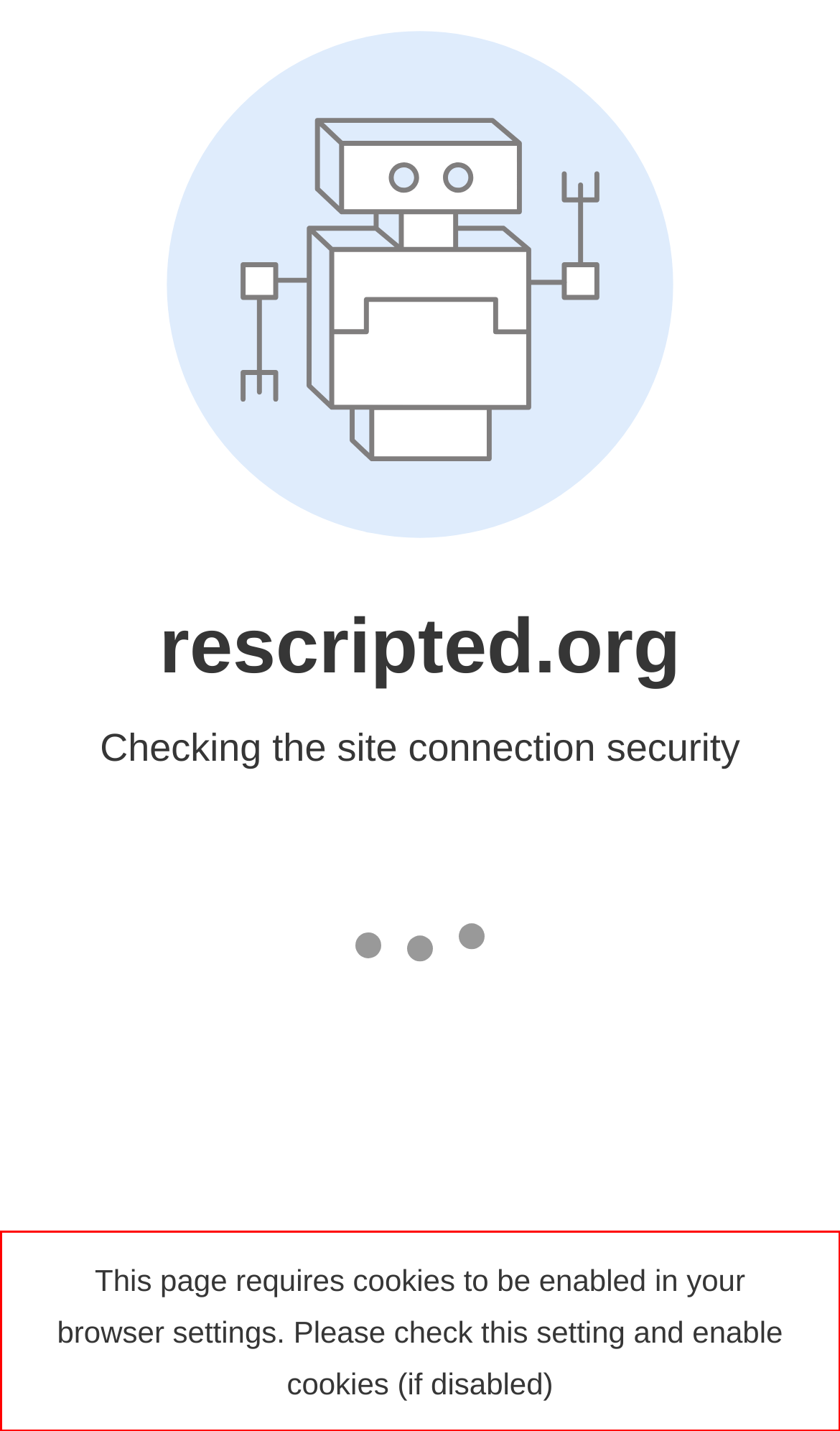Please identify and extract the text content from the UI element encased in a red bounding box on the provided webpage screenshot.

This page requires cookies to be enabled in your browser settings. Please check this setting and enable cookies (if disabled)